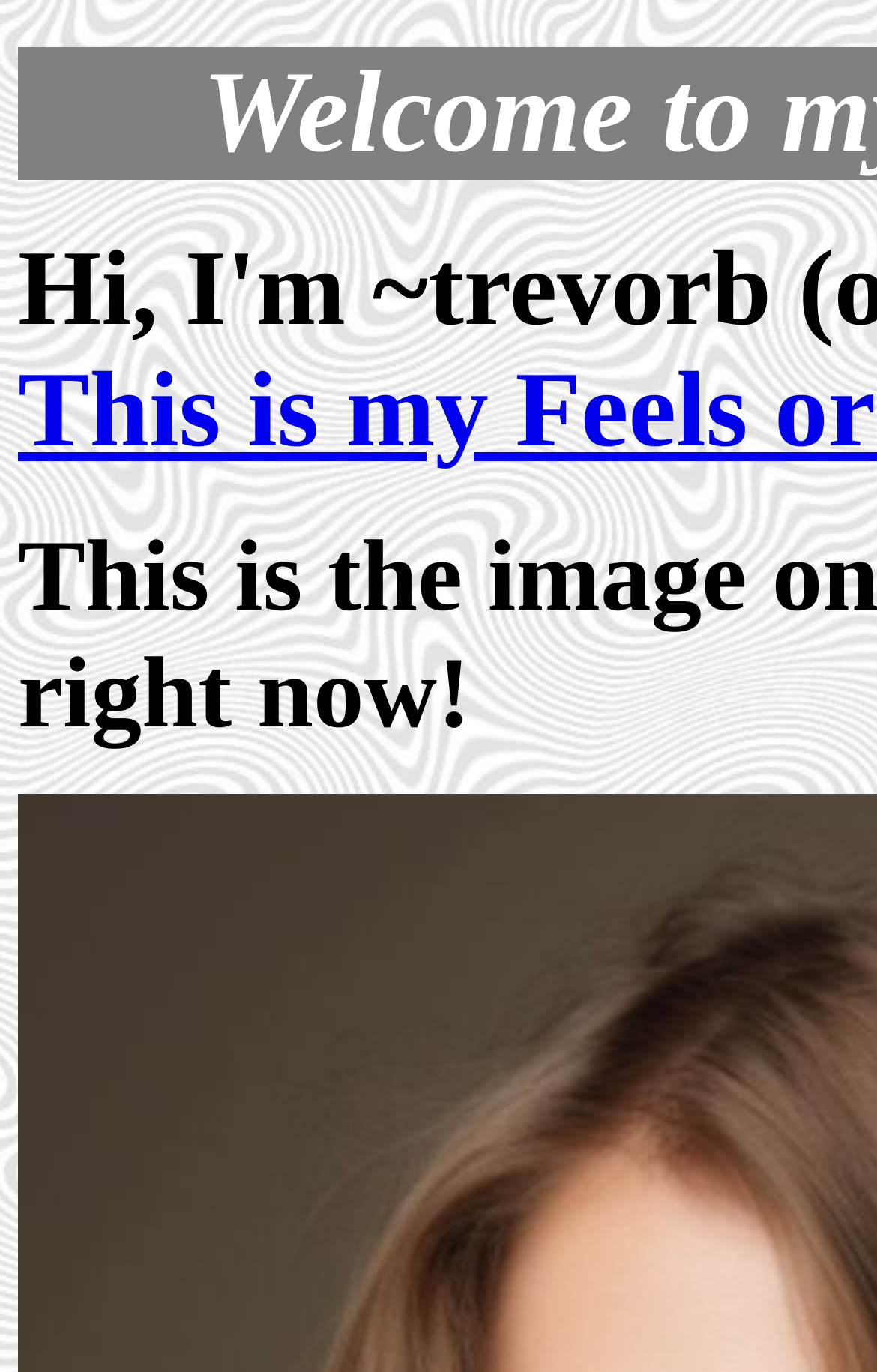Please identify the primary heading on the webpage and return its text.

Welcome to my ~~~~~~~~ homepage